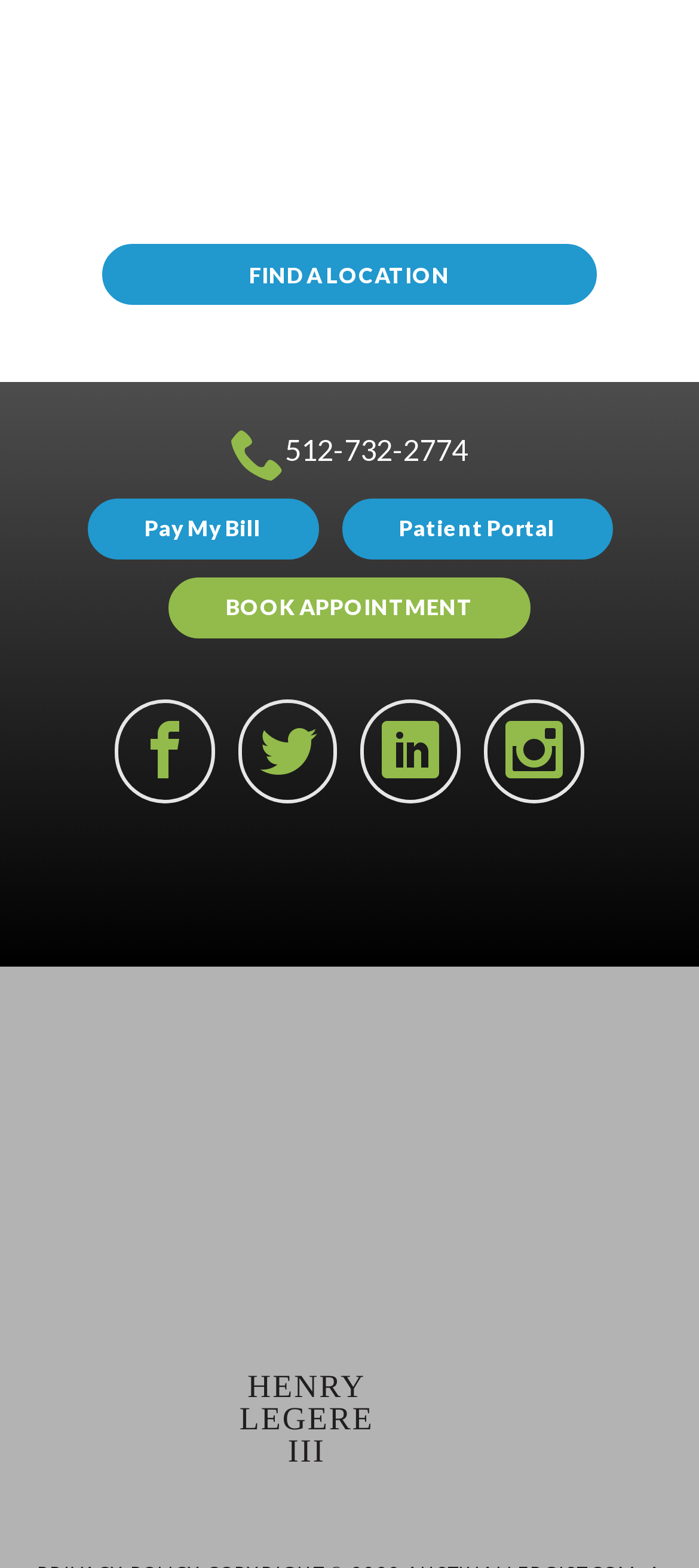What is the badge displayed on the webpage?
Please provide a single word or phrase as your answer based on the screenshot.

Findatopdoc Top Doctor Badge